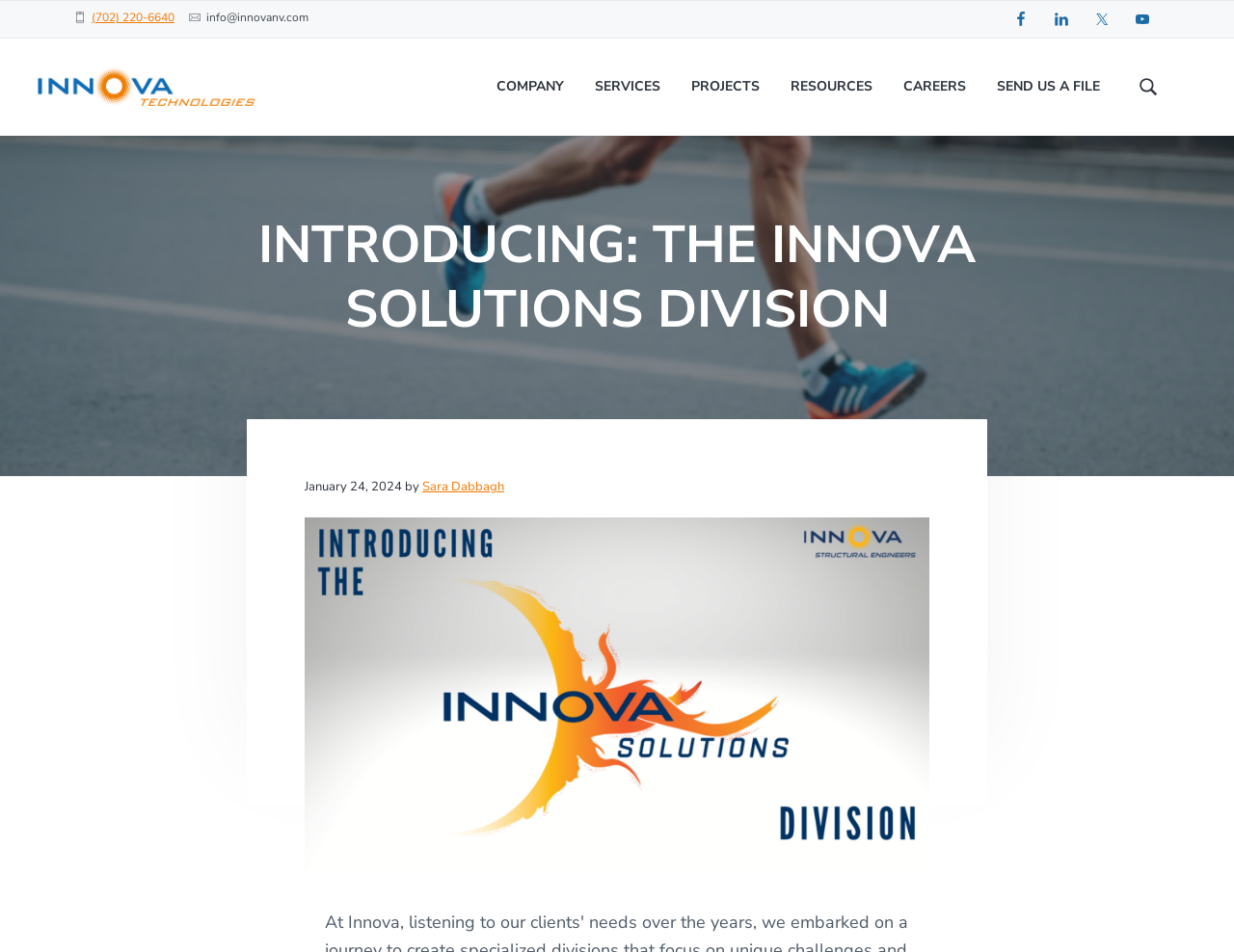How many navigation links are present?
From the image, respond with a single word or phrase.

7